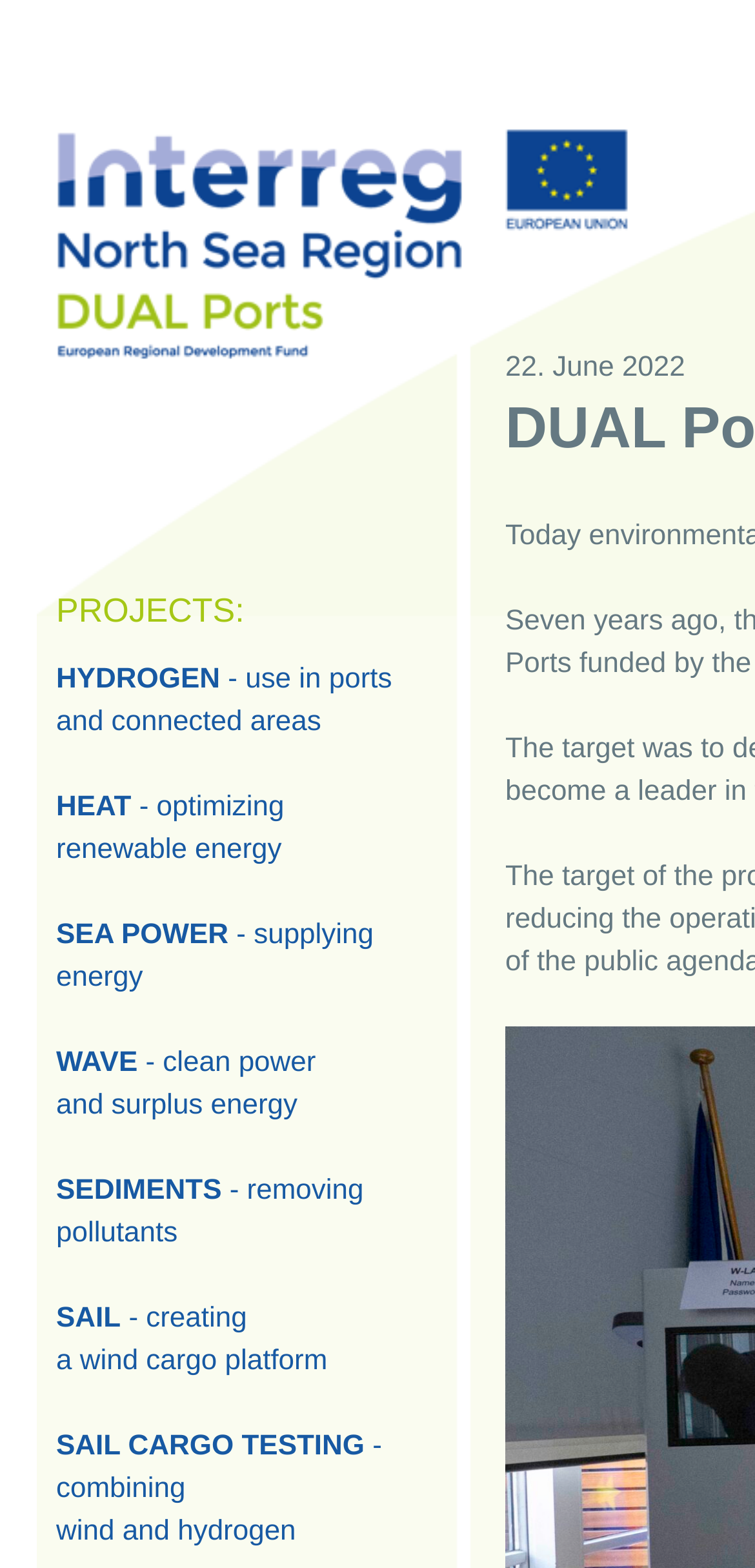Explain the features and main sections of the webpage comprehensively.

The webpage is about the Dual Ports project, which focuses on making ports more sustainable and greener by reducing costs and carbon footprint. At the top of the page, there is a large image taking up about a quarter of the screen, with a smaller image to its left. Below these images, there is a link with no descriptive text. 

The main content of the page is divided into two sections. On the left side, there is a list of projects, each represented by a link with a descriptive title. The projects include HYDROGEN, HEAT, SEA POWER, WAVE, SEDIMENTS, SAIL, and SAIL CARGO TESTING. These links are stacked vertically, with the first project, HYDROGEN, located near the top of the page and the last project, SAIL CARGO TESTING, located near the bottom.

On the right side of the page, there is a heading that reads "PROJECTS:" in a larger font size. Below this heading, there is a date, "22. June 2022", which is positioned near the middle of the page.